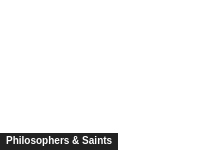Answer the question below in one word or phrase:
What is the likely focus of the section?

Philosophical themes